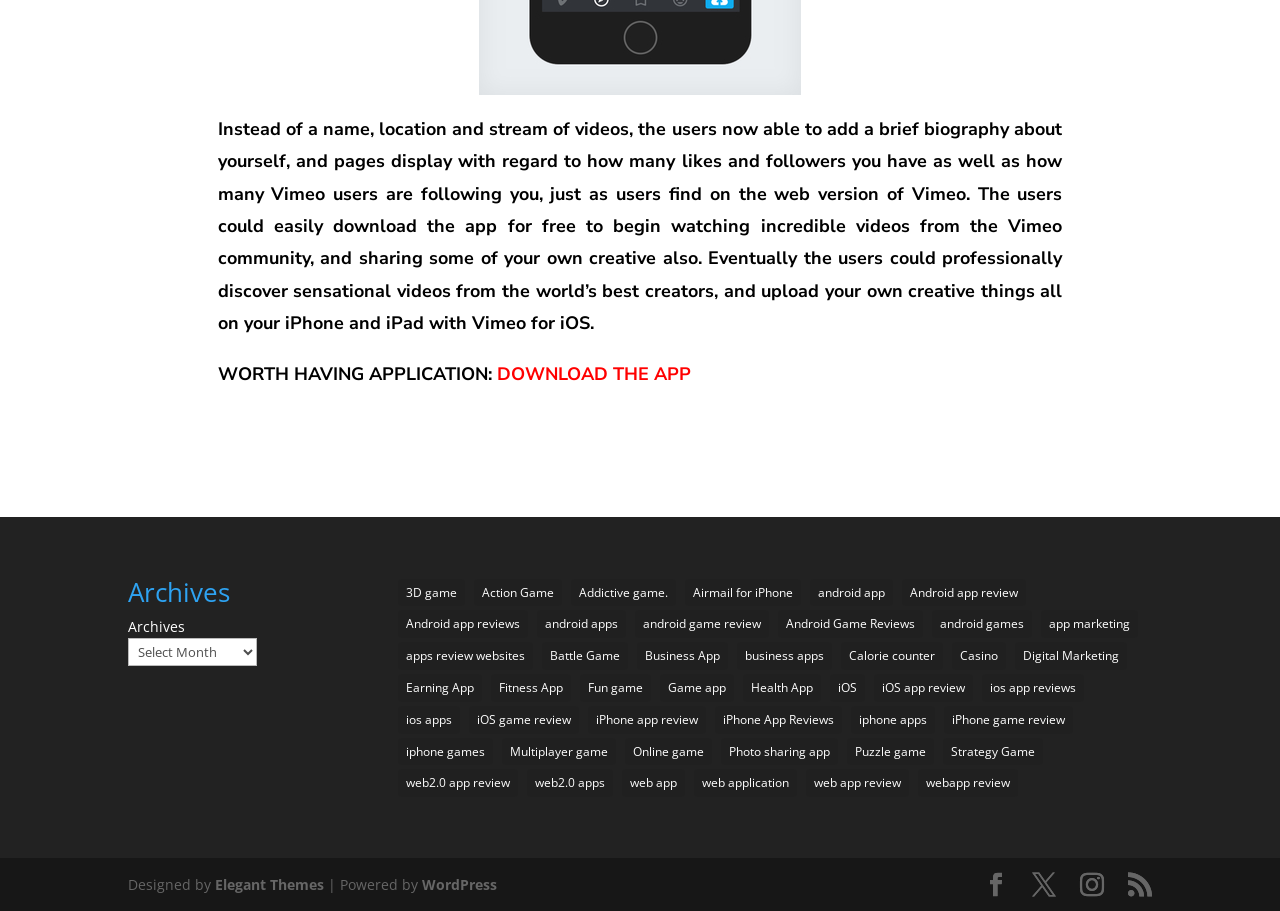Locate the UI element that matches the description iOS game review in the webpage screenshot. Return the bounding box coordinates in the format (top-left x, top-left y, bottom-right x, bottom-right y), with values ranging from 0 to 1.

[0.366, 0.775, 0.452, 0.805]